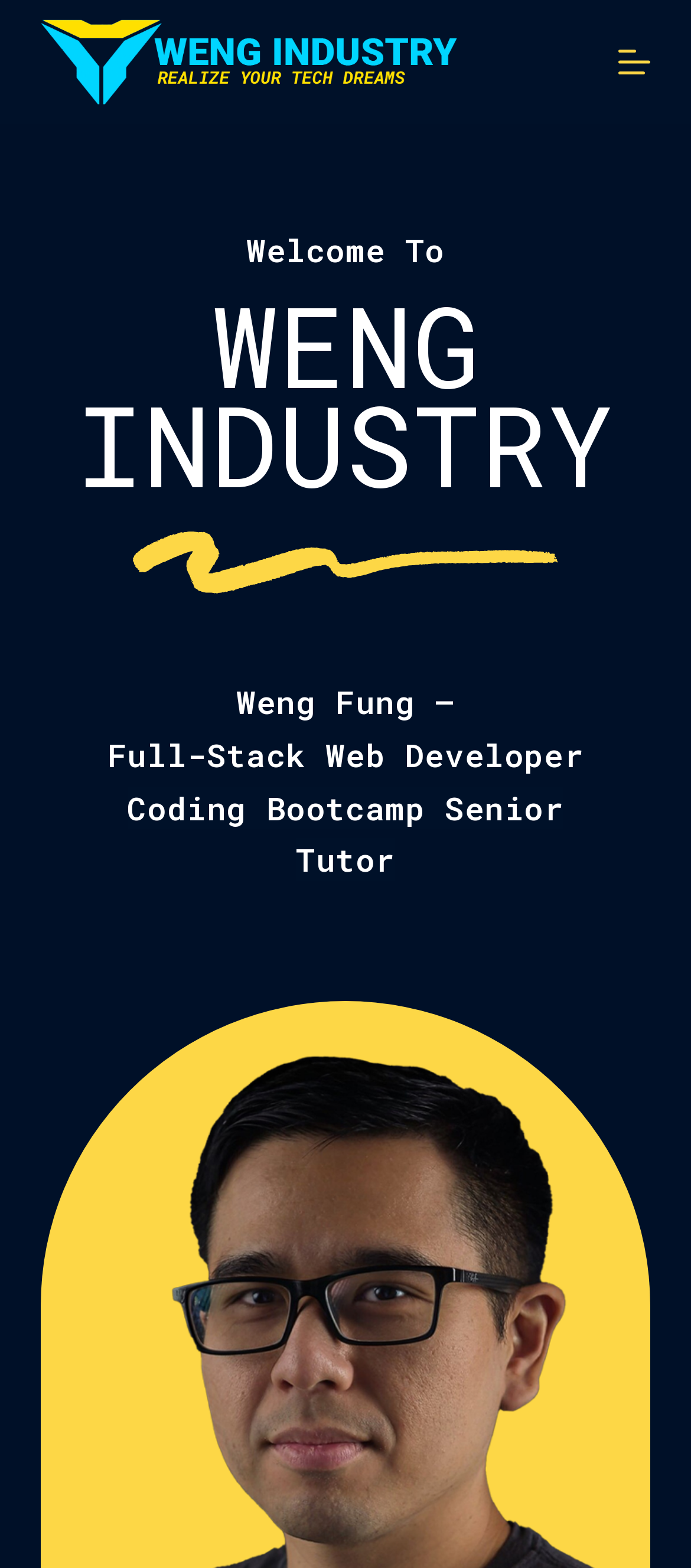Summarize the webpage with a detailed and informative caption.

The webpage is a personal profile page for Weng Fung, a full-stack web developer. At the top-left corner, there is a link to "Skip to content". Next to it, on the top-center, is a logo image with the text "WENG INDUSTRY". 

On the top-right corner, there is a button to "Open off canvas". When expanded, it reveals a section with a heading "WENG INDUSTRY" at the top. Below the heading, there are three lines of text: "Welcome To", "Weng Fung –", and "Full-Stack Web Developer". The text "Coding Bootcamp Senior Tutor" is placed below the developer title.

The overall layout is organized, with clear headings and concise text. The use of a logo image and a prominent heading creates a clear visual hierarchy. The text is arranged in a logical order, with the most important information (name and profession) displayed prominently.